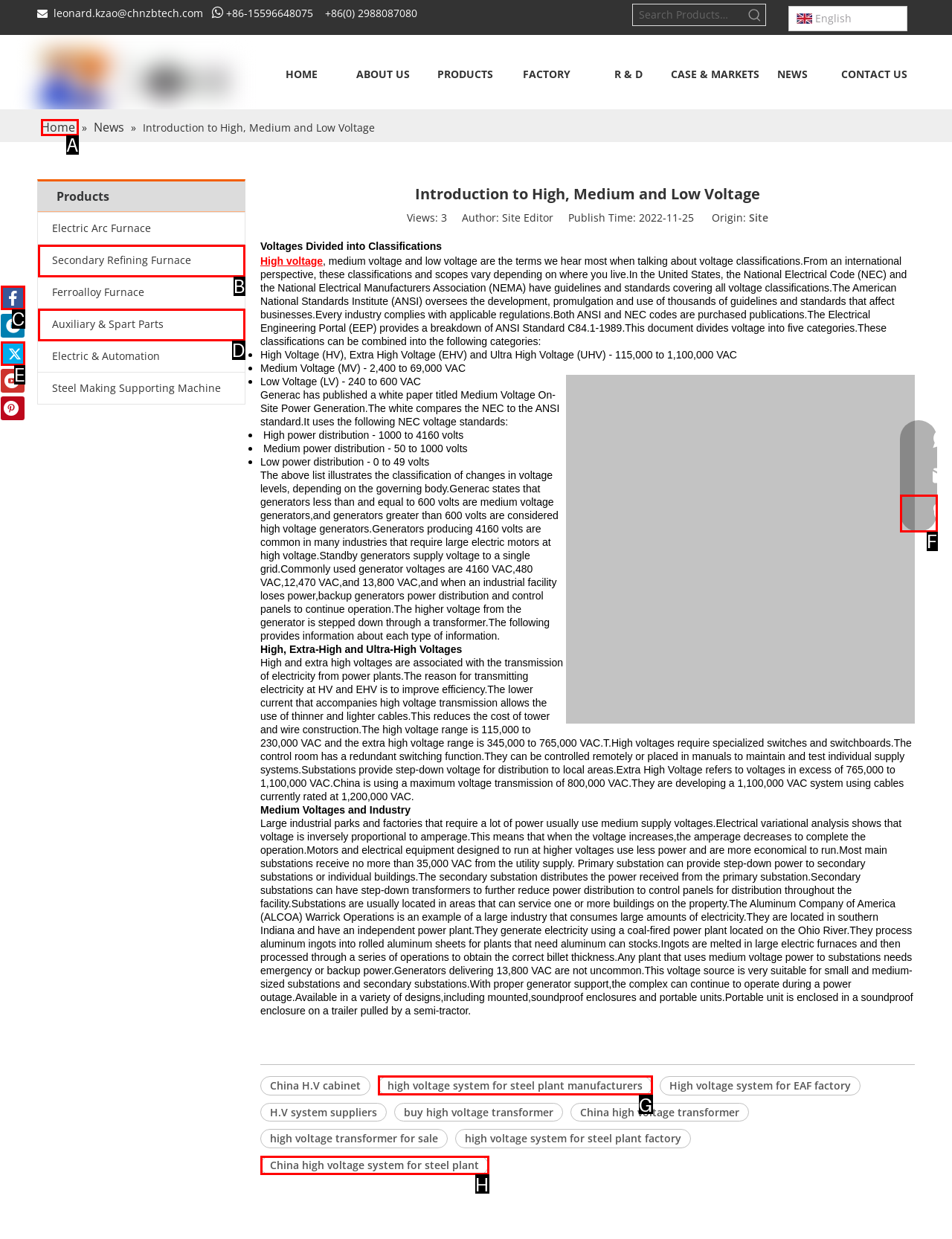From the given options, indicate the letter that corresponds to the action needed to complete this task: View Facebook page. Respond with only the letter.

C